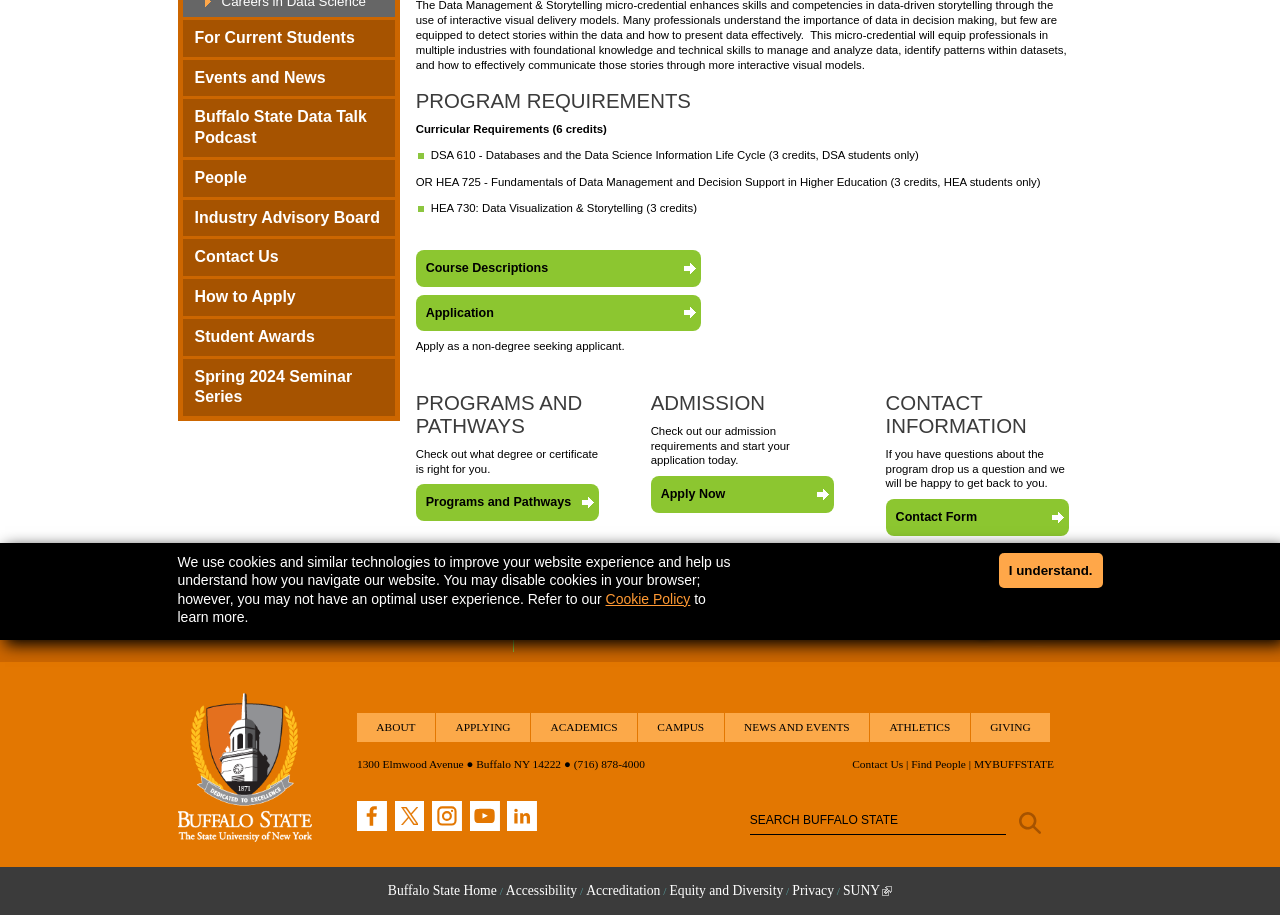Mark the bounding box of the element that matches the following description: "Contact Us".

[0.666, 0.828, 0.706, 0.841]